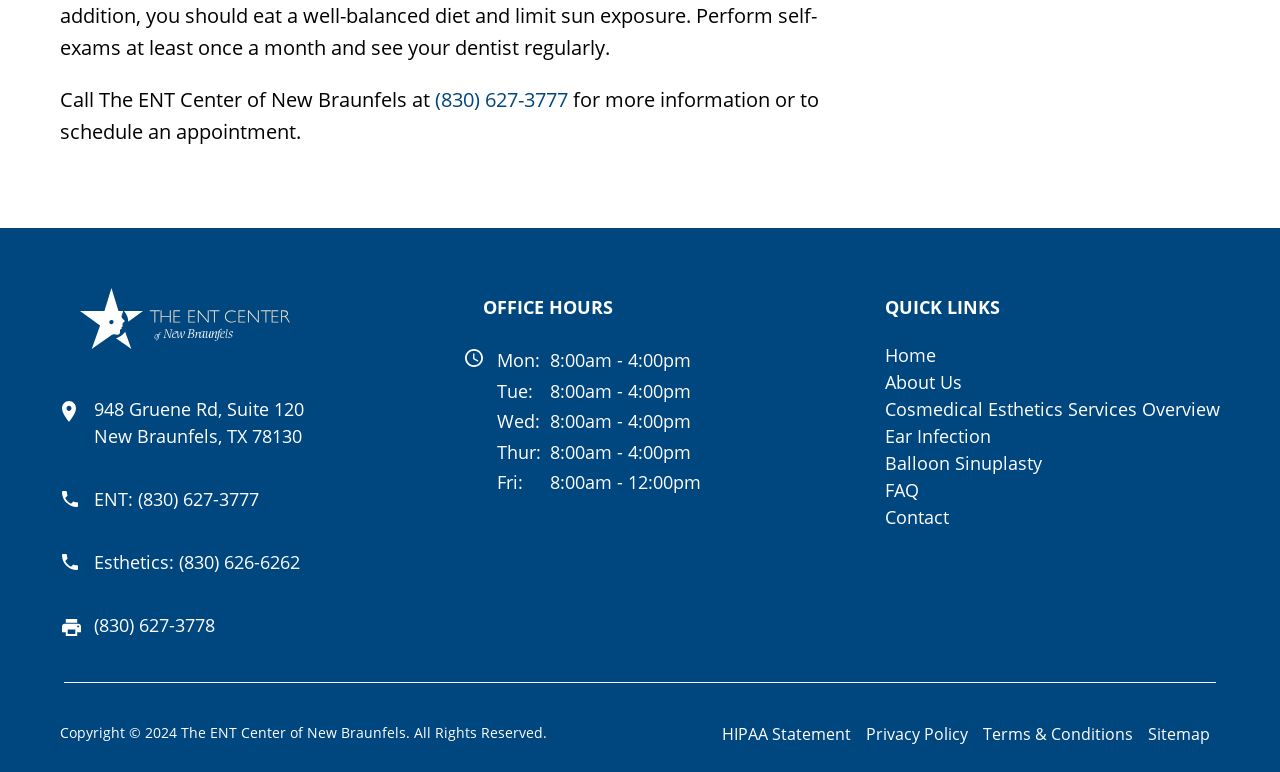What is the address of the ENT Center of New Braunfels? Using the information from the screenshot, answer with a single word or phrase.

948 Gruene Rd, Suite 120 New Braunfels, TX 78130